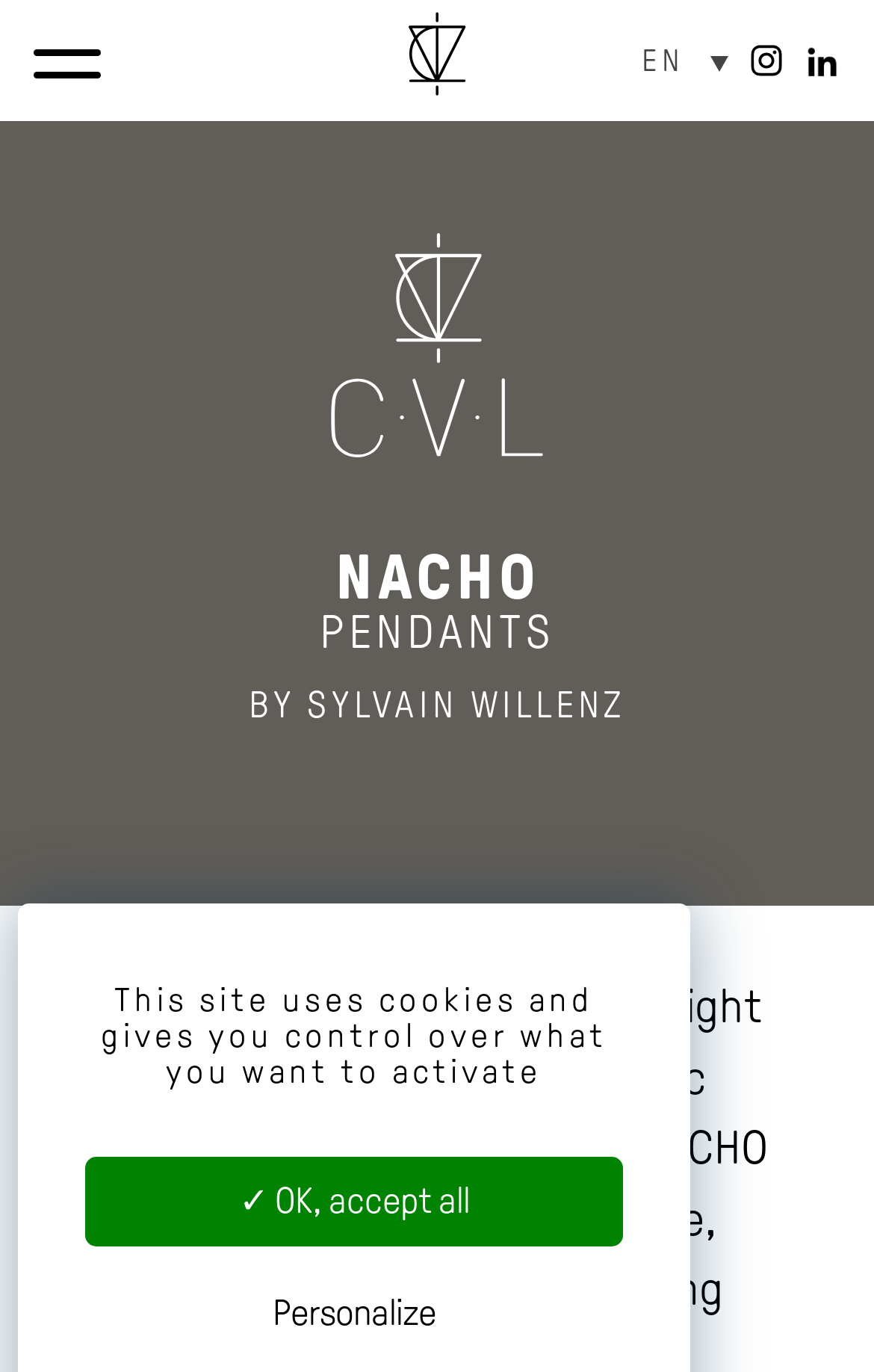Respond to the question below with a concise word or phrase:
What is the name of the designer associated with the webpage?

Sylvain Willenz